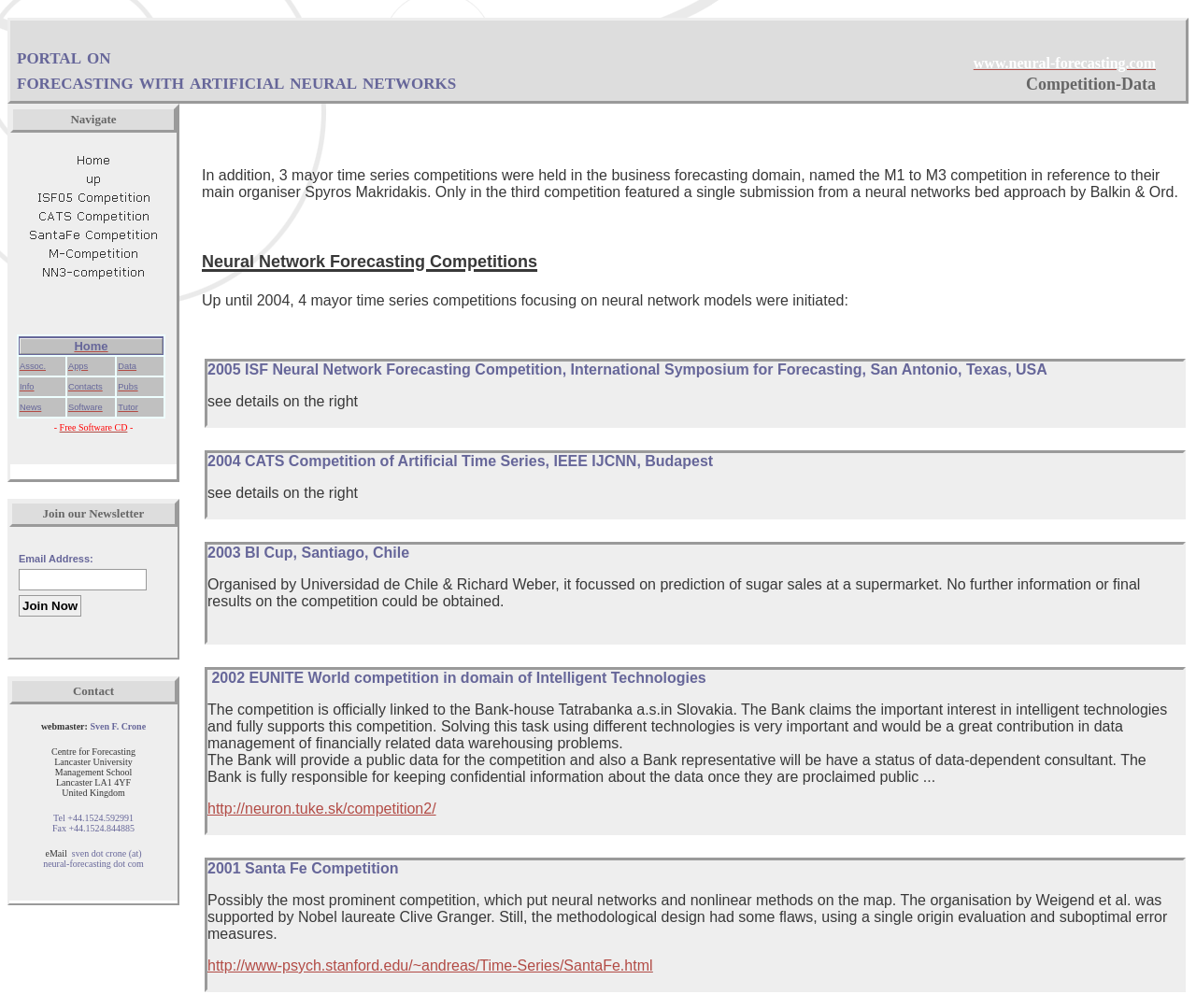Find the bounding box coordinates for the HTML element described in this sentence: "alt="SantaFe Competition" name="MSFPnav5"". Provide the coordinates as four float numbers between 0 and 1, in the format [left, top, right, bottom].

[0.023, 0.229, 0.133, 0.245]